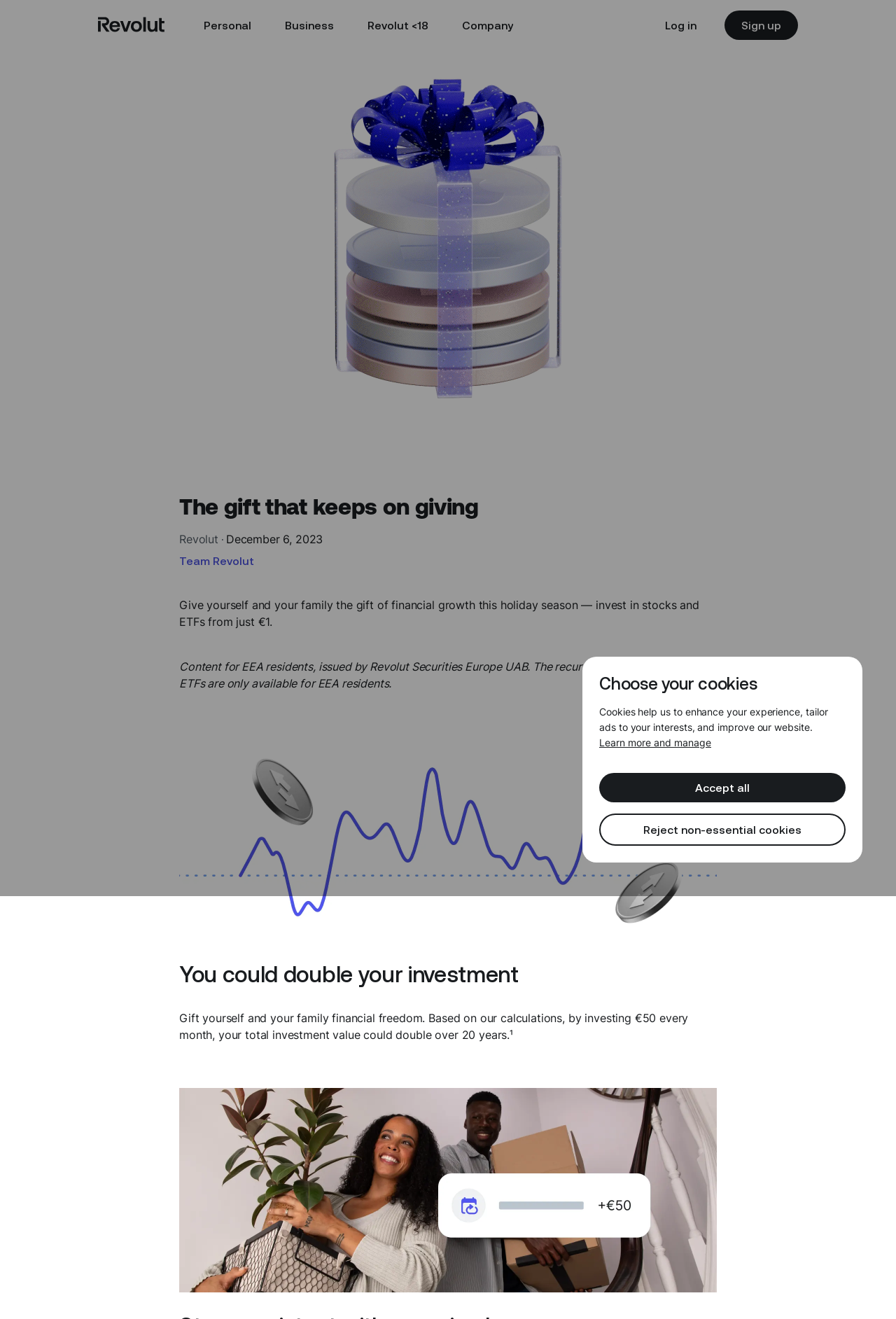What is the primary heading on this webpage?

The gift that keeps on giving